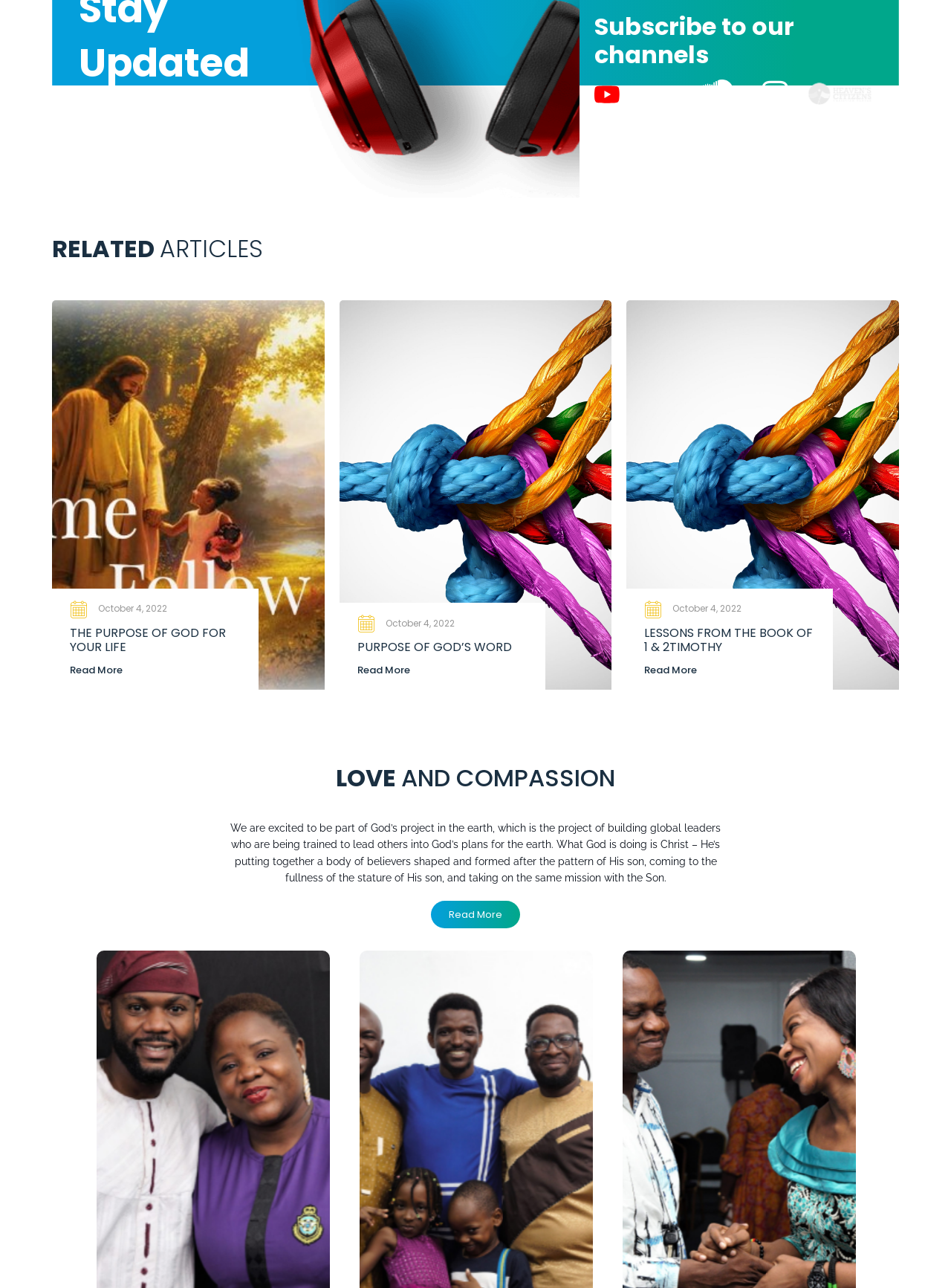How many social media channels can be subscribed to?
With the help of the image, please provide a detailed response to the question.

I counted the number of links with images above the 'Subscribe to our channels' heading, which are four.